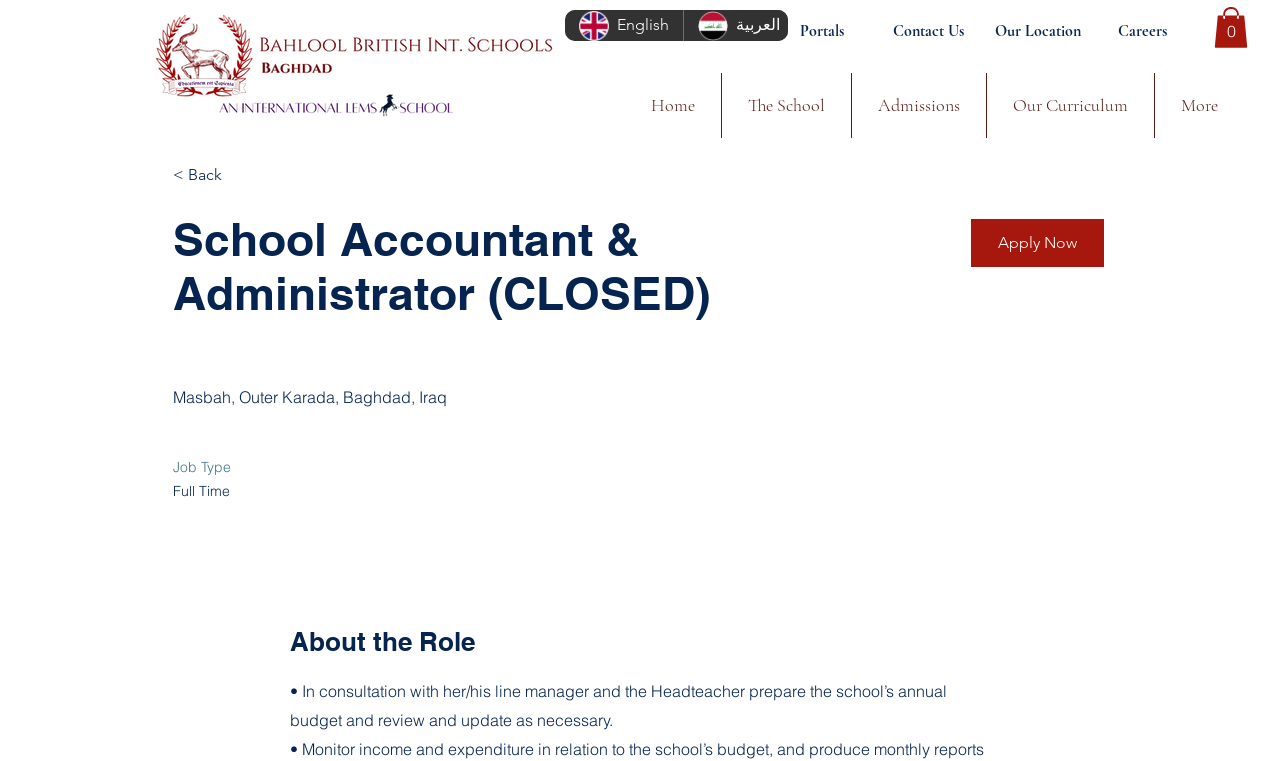How many items are in the cart? Using the information from the screenshot, answer with a single word or phrase.

0